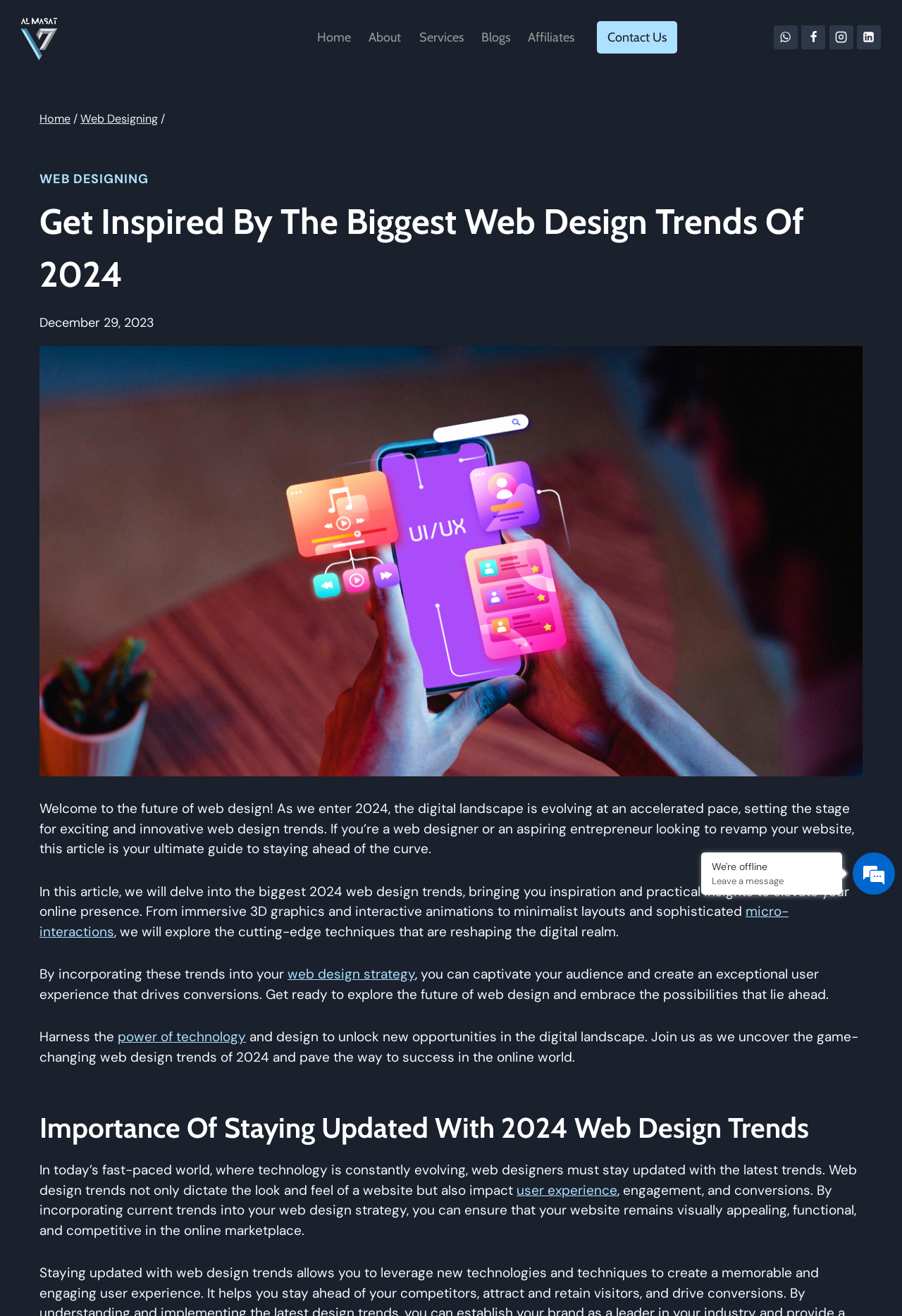Using the details from the image, please elaborate on the following question: What is the topic of the article?

The topic of the article is clearly stated in the heading and the image description, which is about the biggest web design trends of 2024.